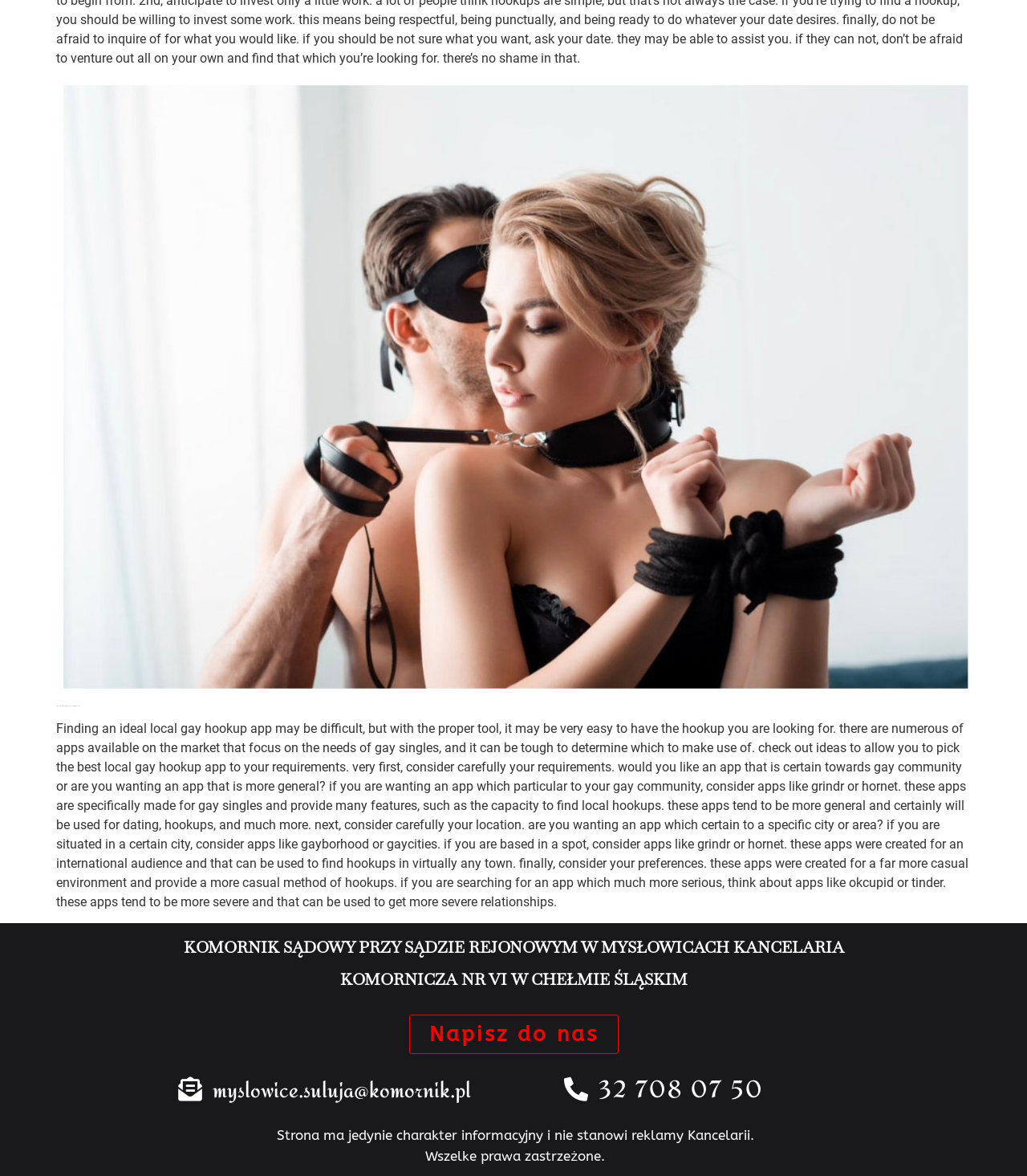Observe the image and answer the following question in detail: What is the purpose of the webpage?

The webpage appears to be providing guidance on how to find an ideal local gay hookup app that suits one's needs. The content suggests considering factors such as the type of app, location, and personal preferences to make an informed decision.